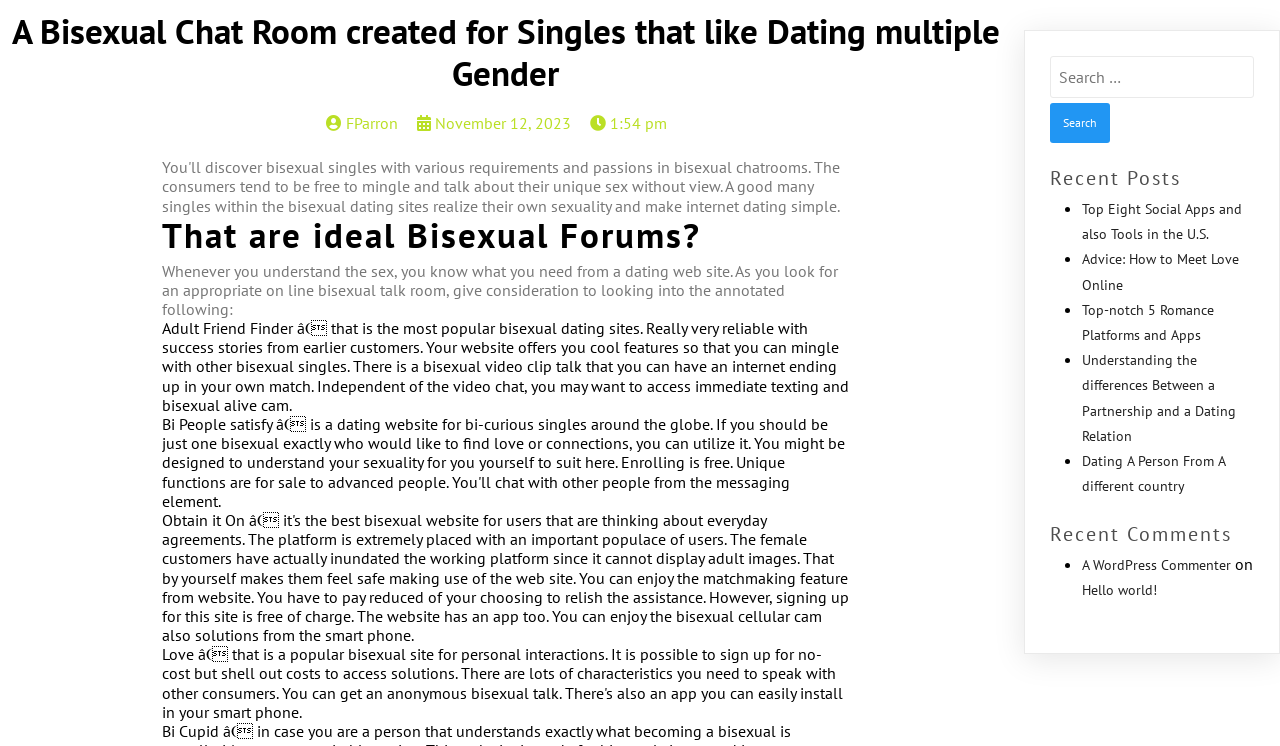Please identify the bounding box coordinates of the clickable region that I should interact with to perform the following instruction: "Search for something". The coordinates should be expressed as four float numbers between 0 and 1, i.e., [left, top, right, bottom].

[0.82, 0.075, 0.98, 0.131]